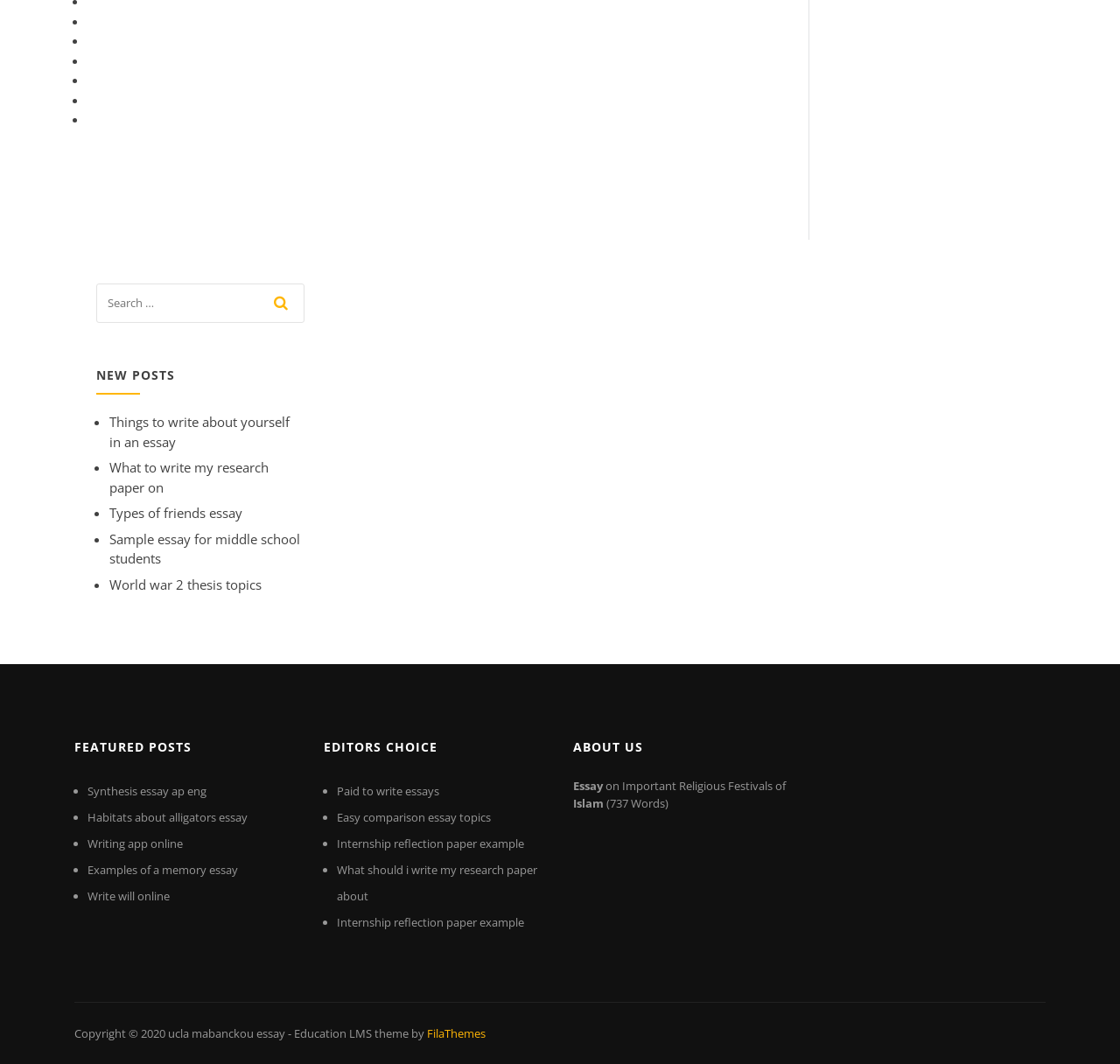Please locate the clickable area by providing the bounding box coordinates to follow this instruction: "Explore the featured post about synthesis essay ap eng".

[0.078, 0.736, 0.184, 0.751]